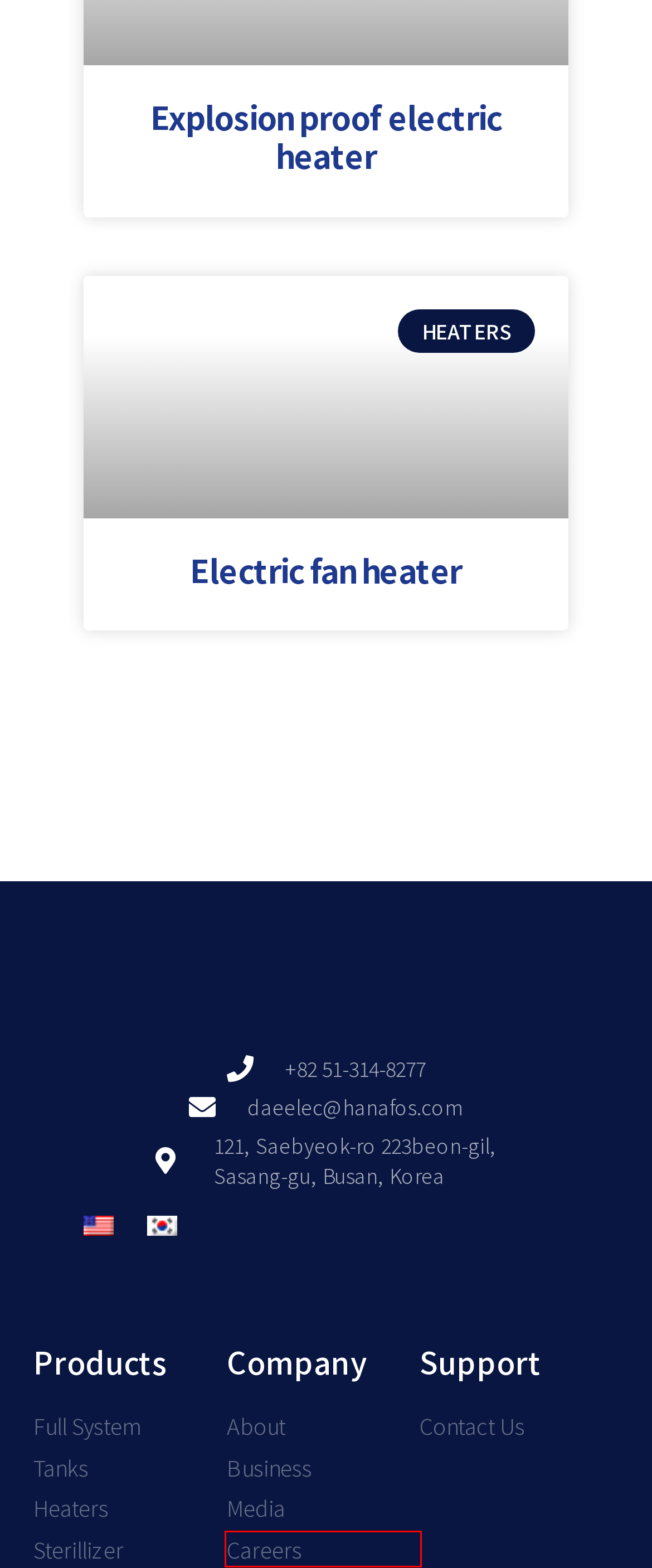You are provided with a screenshot of a webpage that includes a red rectangle bounding box. Please choose the most appropriate webpage description that matches the new webpage after clicking the element within the red bounding box. Here are the candidates:
A. business – 대흥테크 DaeheungTech
B. Staem radiator – 대흥테크 DaeheungTech
C. 대흥테크(주) 2024년 기업정보 | 직원수, 근무환경, 복리후생 등 - 사람인
D. media – 대흥테크 DaeheungTech
E. about – 대흥테크 DaeheungTech
F. contact – 대흥테크 DaeheungTech
G. Sterilizer – 대흥테크 DaeheungTech
H. Electric fan heater – 대흥테크 DaeheungTech

C